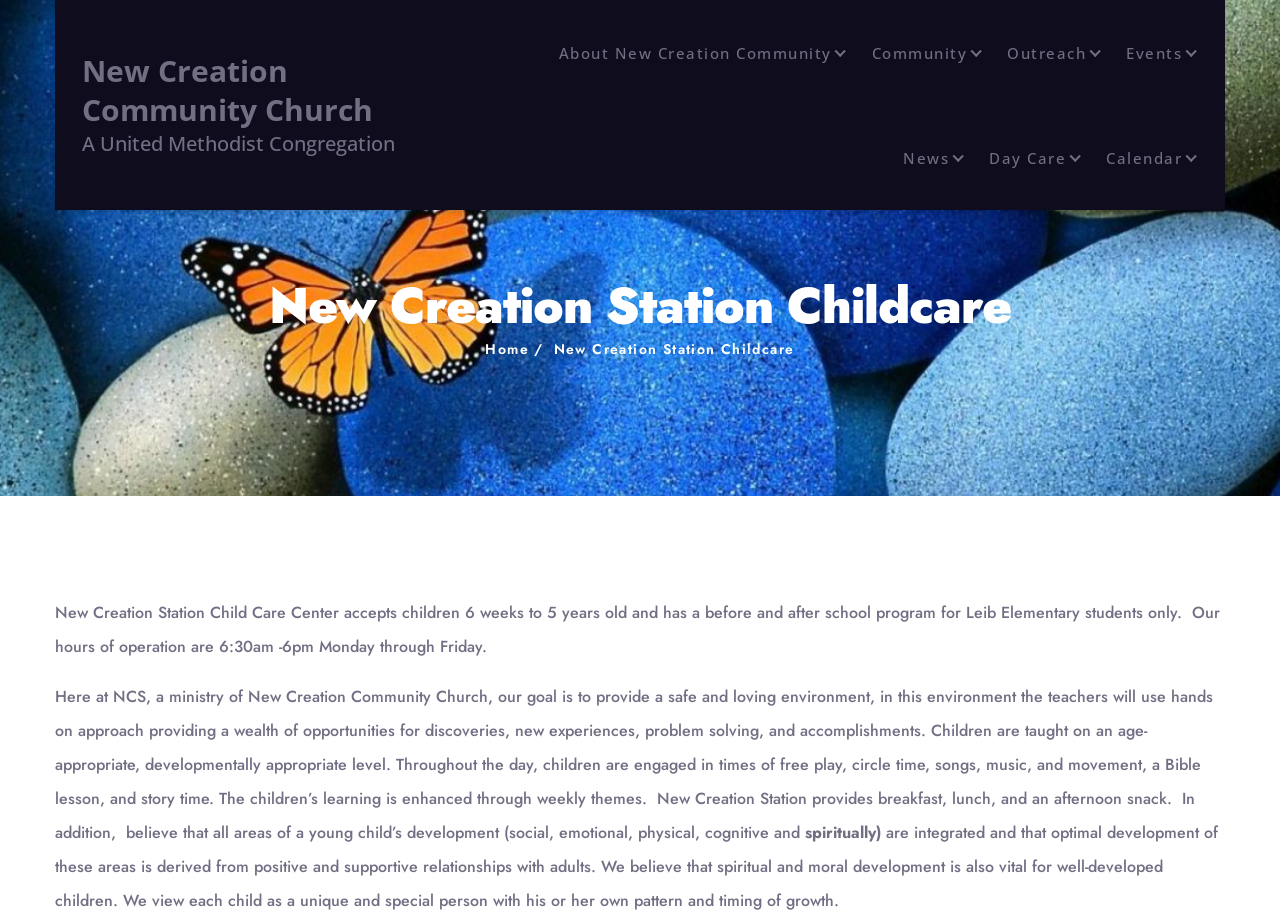Please identify the primary heading of the webpage and give its text content.

New Creation Station Childcare